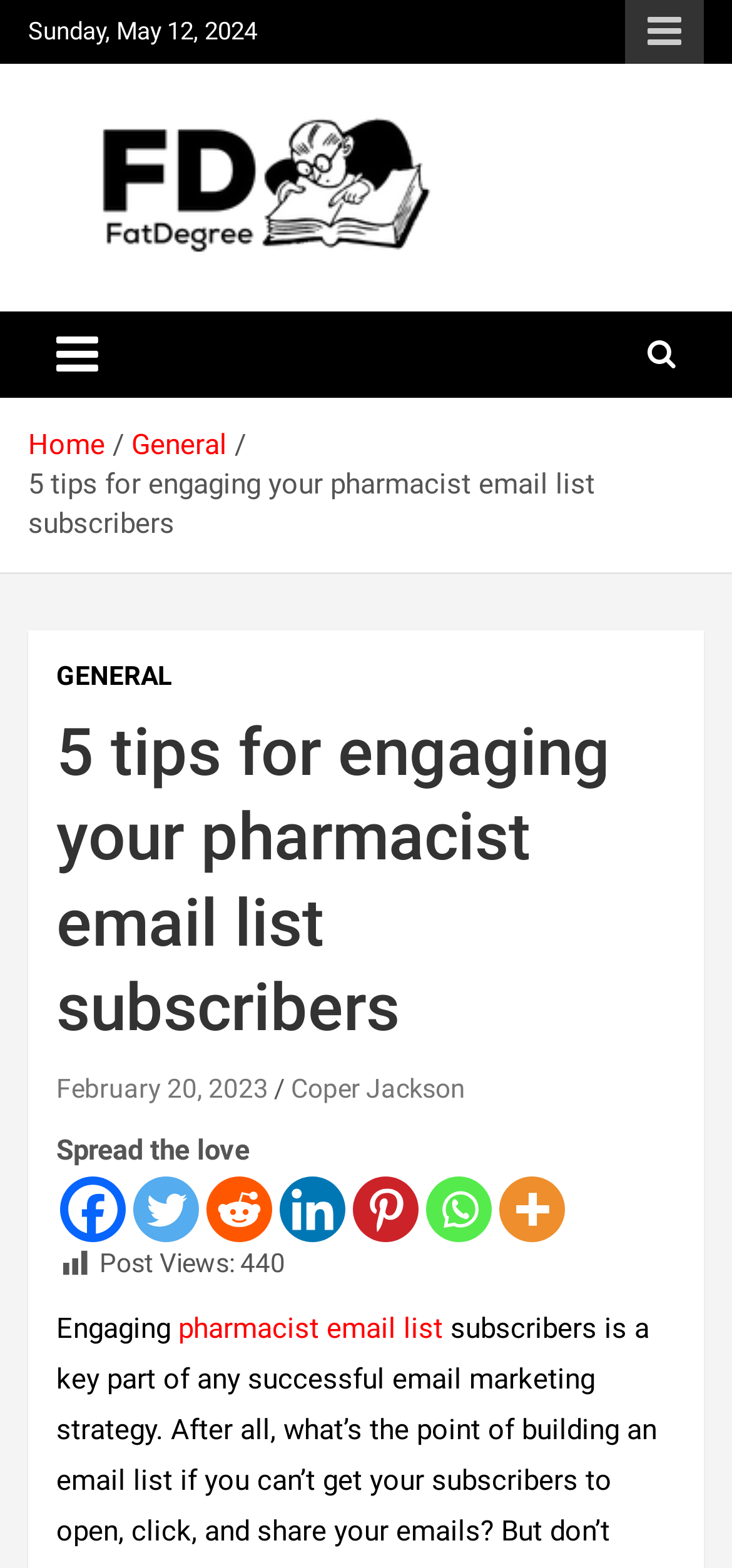How many social media sharing options are there?
Using the image as a reference, give a one-word or short phrase answer.

7